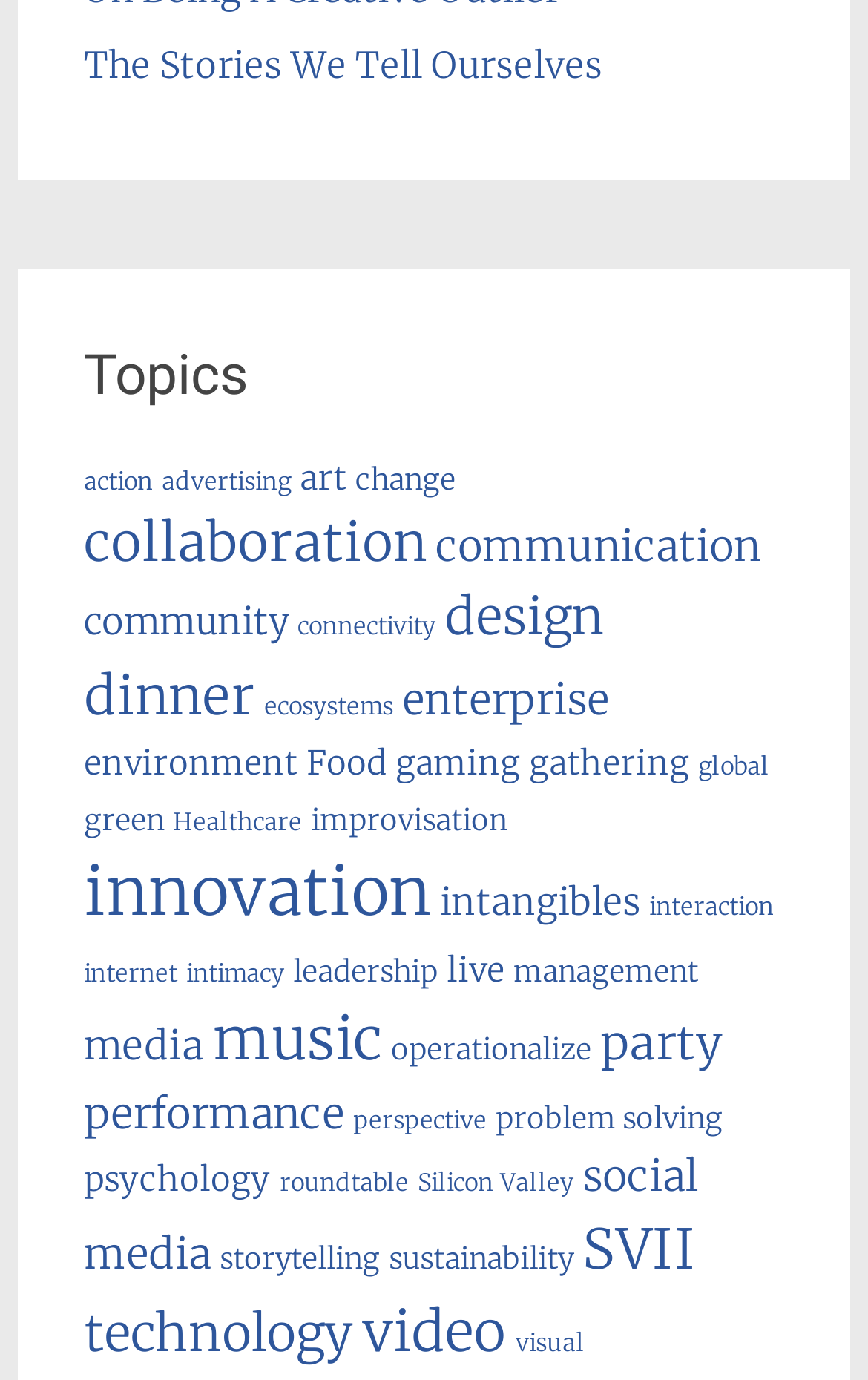Please locate the bounding box coordinates of the region I need to click to follow this instruction: "Explore the 'design' category".

[0.512, 0.425, 0.697, 0.47]